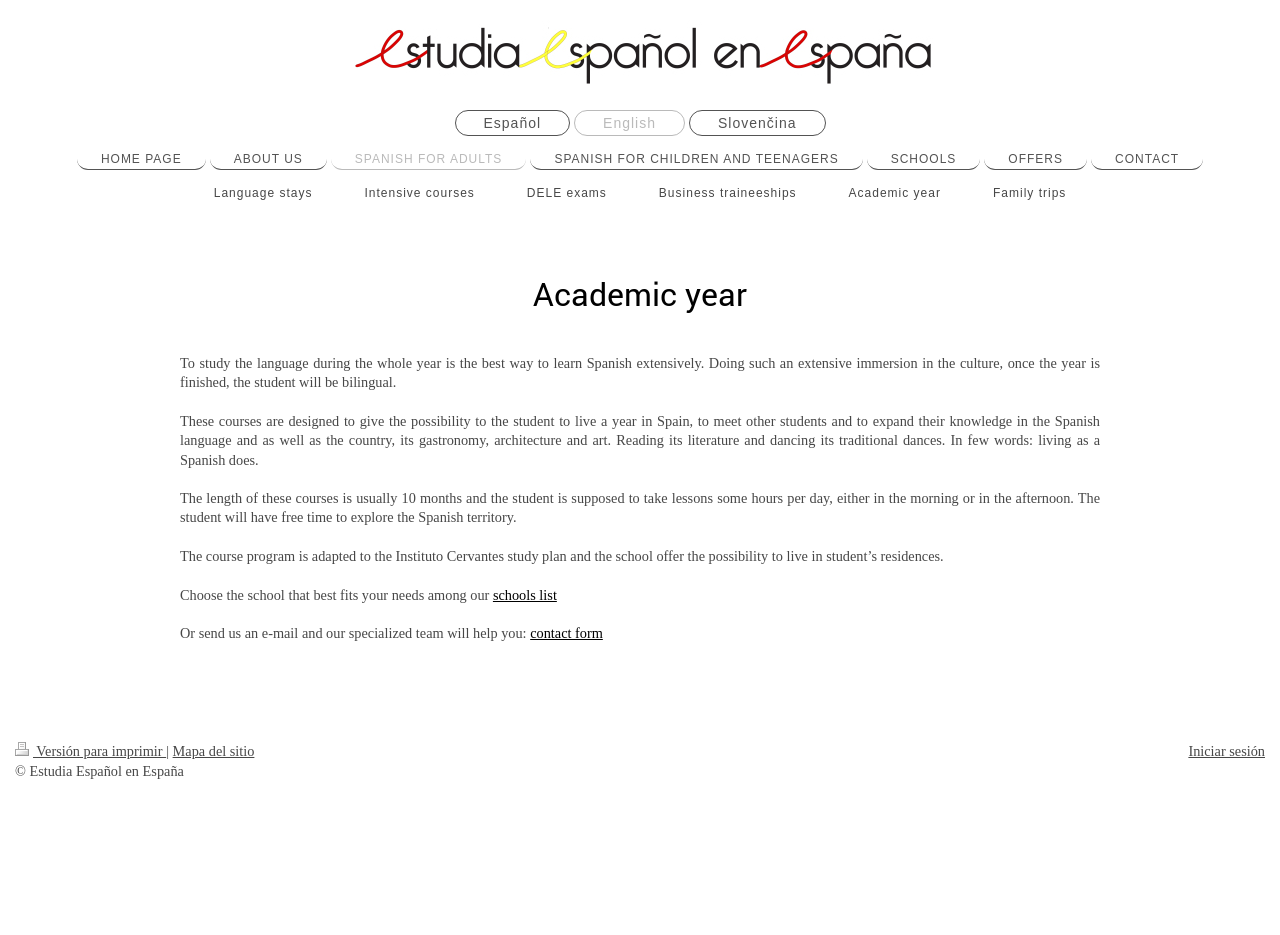Please determine the bounding box coordinates for the element that should be clicked to follow these instructions: "Contact us".

[0.414, 0.669, 0.471, 0.686]